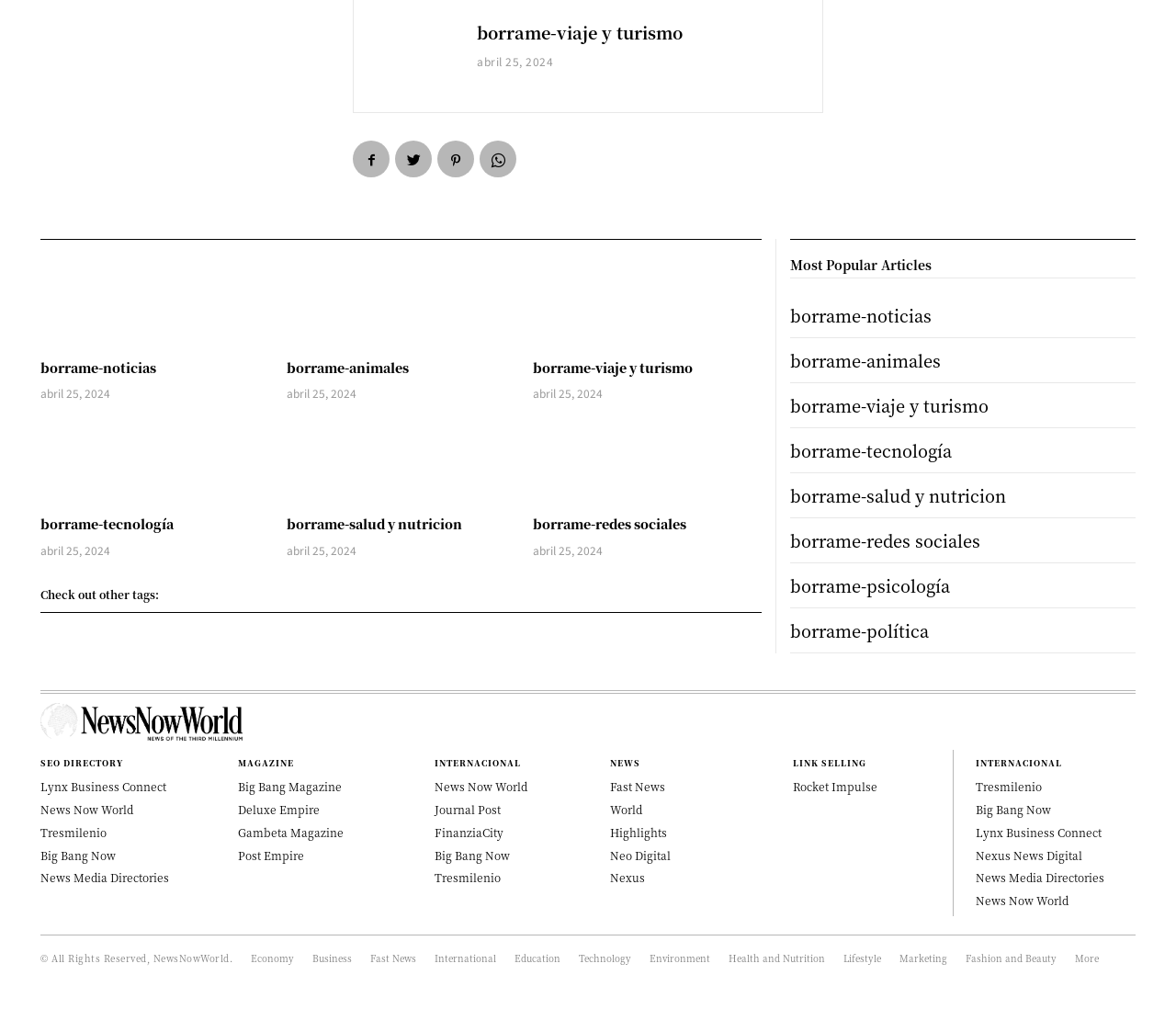From the webpage screenshot, identify the region described by Fast News. Provide the bounding box coordinates as (top-left x, top-left y, bottom-right x, bottom-right y), with each value being a floating point number between 0 and 1.

[0.519, 0.772, 0.566, 0.787]